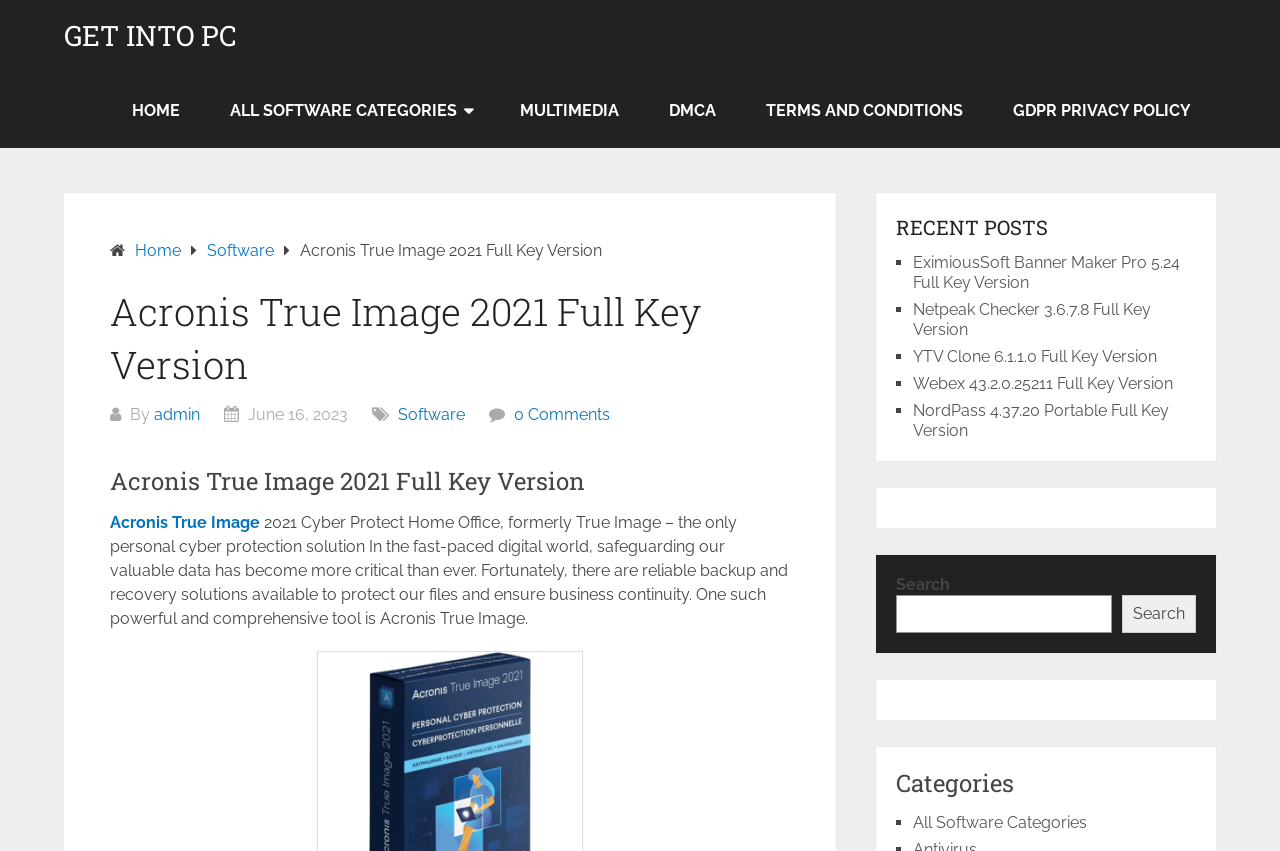What is the name of the software being discussed? Based on the screenshot, please respond with a single word or phrase.

Acronis True Image 2021